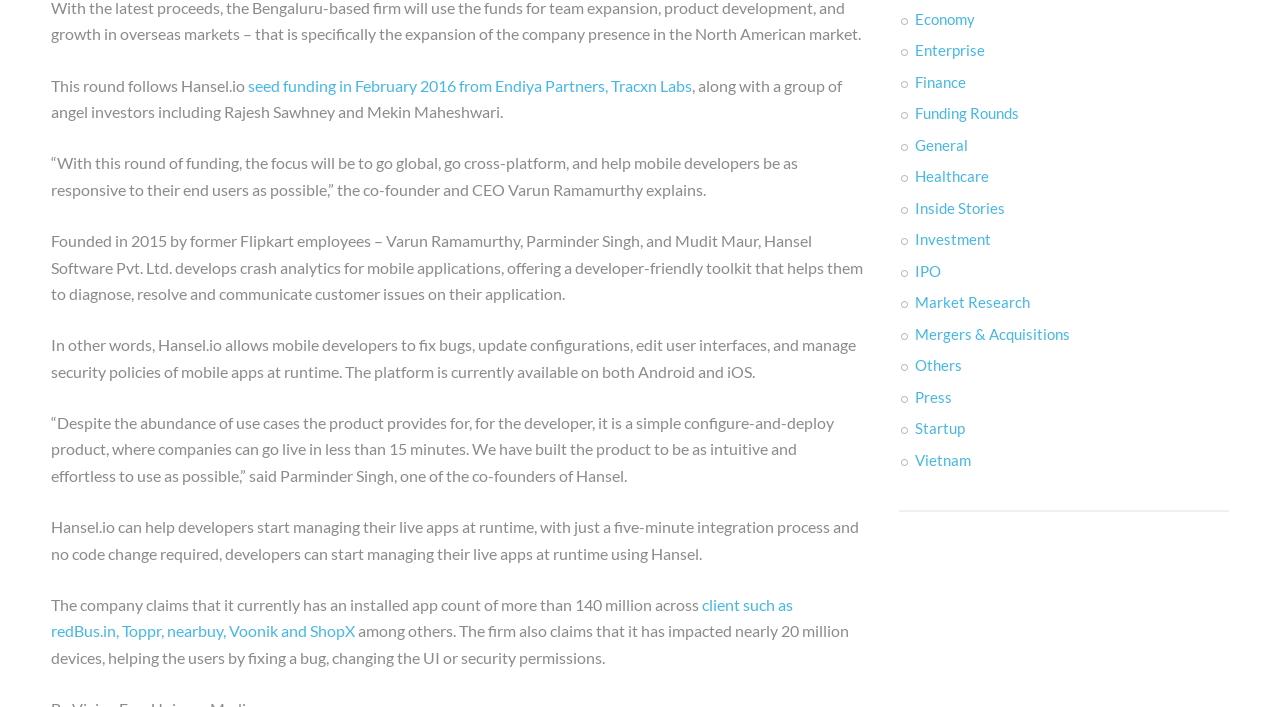Refer to the image and answer the question with as much detail as possible: Who are the co-founders of Hansel Software Pvt. Ltd.?

The text states that Hansel Software Pvt. Ltd. was founded in 2015 by former Flipkart employees – Varun Ramamurthy, Parminder Singh, and Mudit Maur, who developed crash analytics for mobile applications.